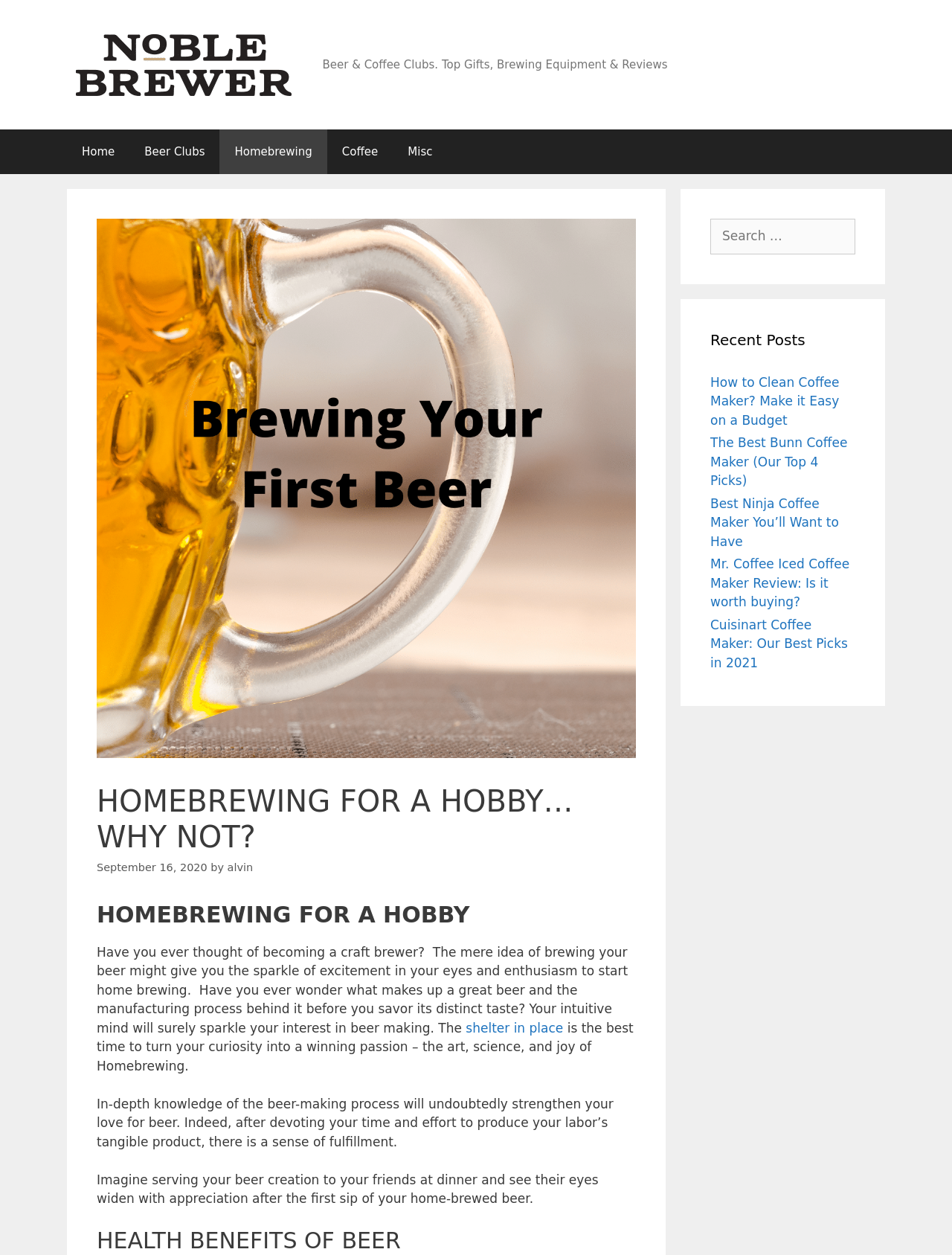Indicate the bounding box coordinates of the clickable region to achieve the following instruction: "Search for something."

[0.746, 0.174, 0.898, 0.202]